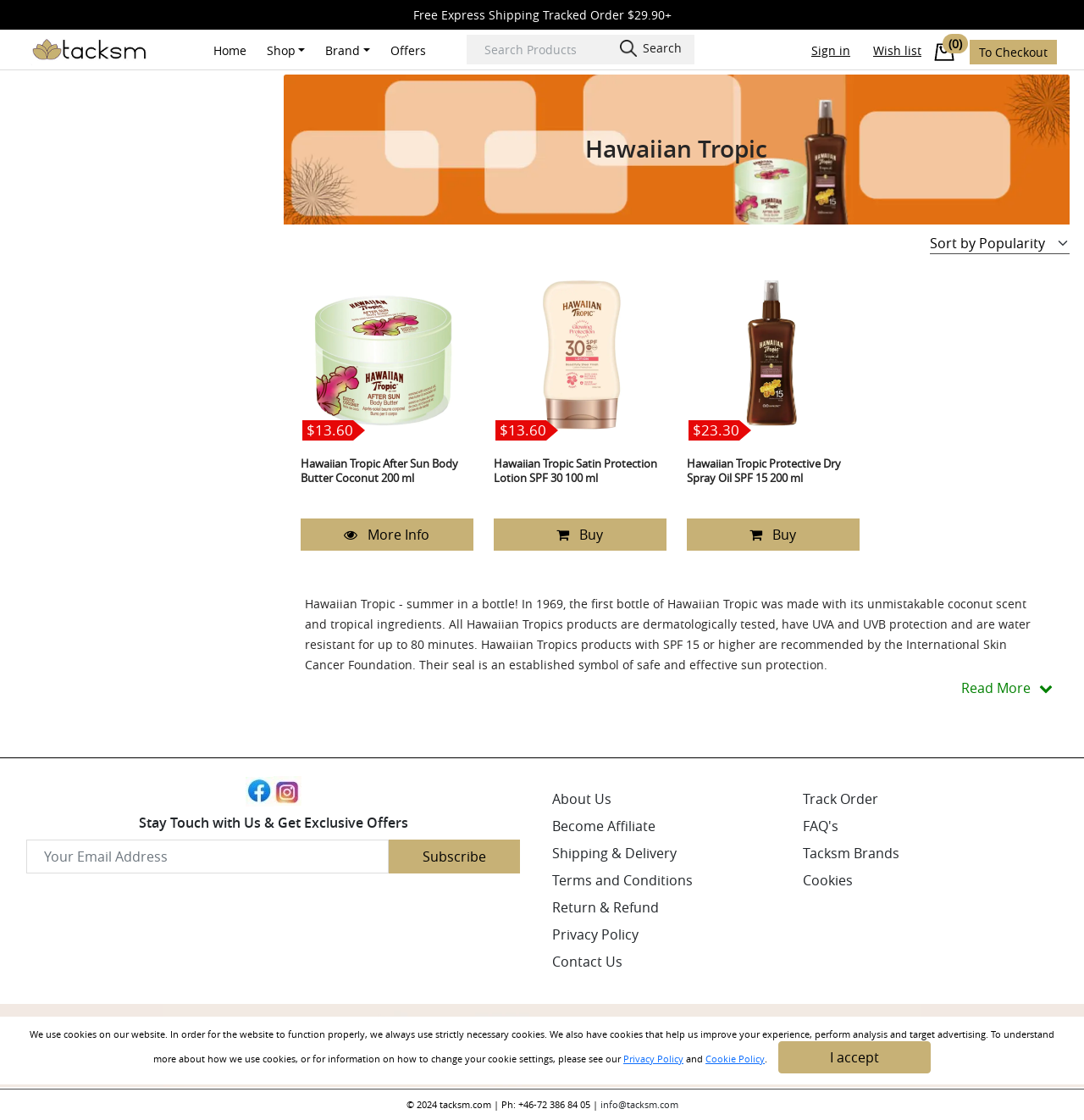Using the description: "Meet Debbie Dy, PT, DPT", identify the bounding box of the corresponding UI element in the screenshot.

None